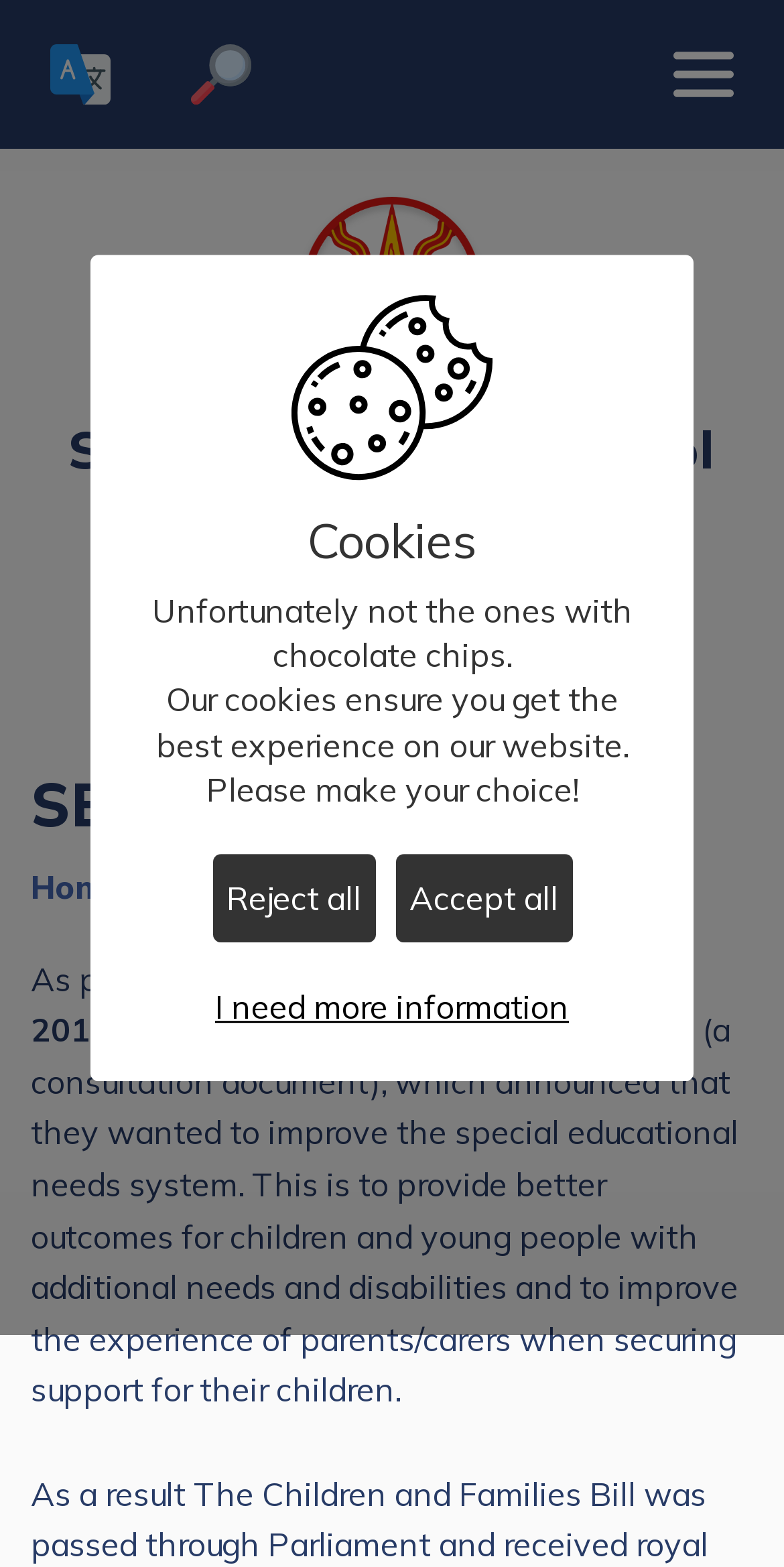Carefully examine the image and provide an in-depth answer to the question: What is the name of the school?

The name of the school can be found in the heading element with the text 'Stoke Park Junior School'.